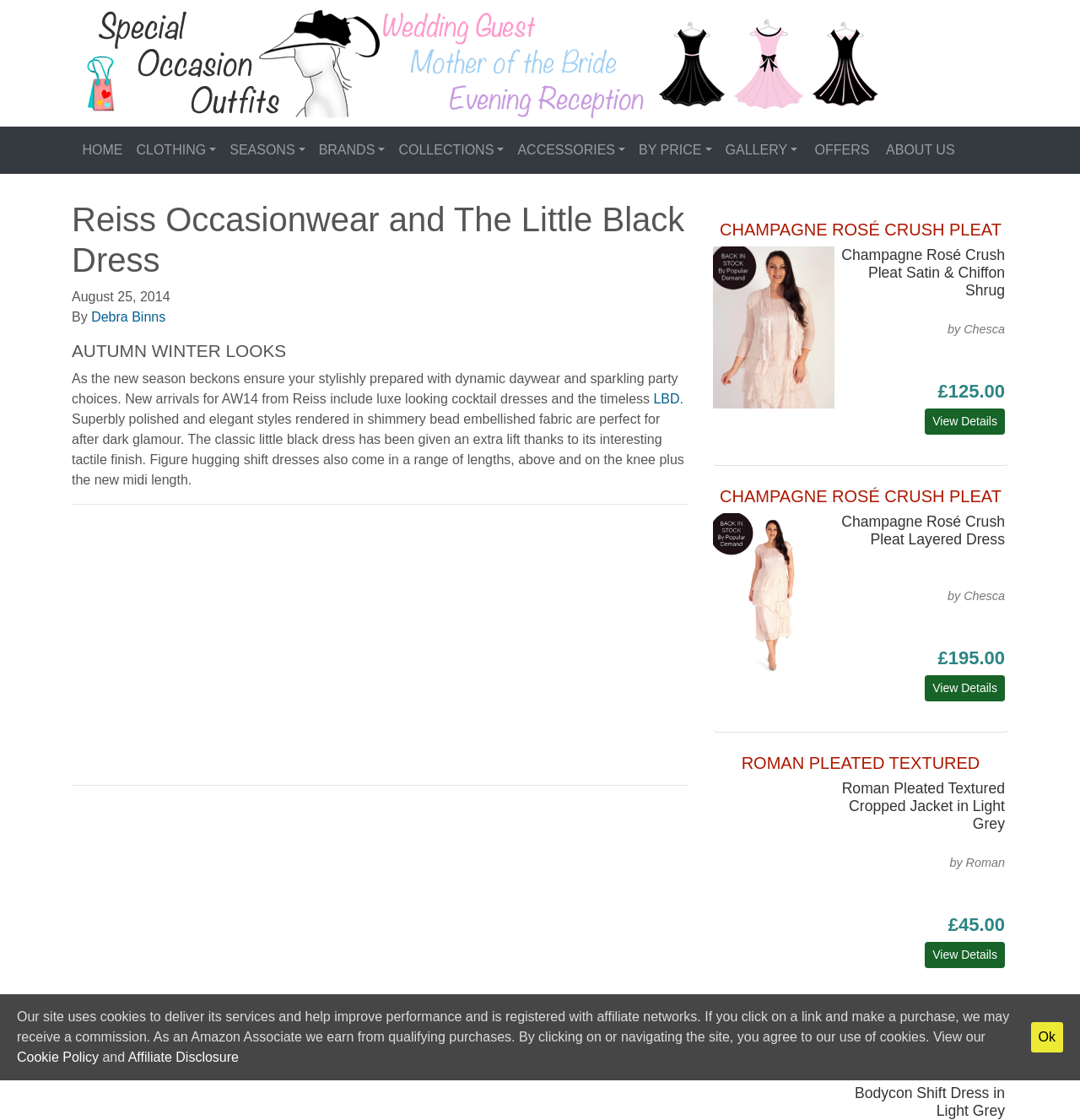Find the bounding box of the element with the following description: "Affiliate Disclosure". The coordinates must be four float numbers between 0 and 1, formatted as [left, top, right, bottom].

[0.118, 0.937, 0.221, 0.95]